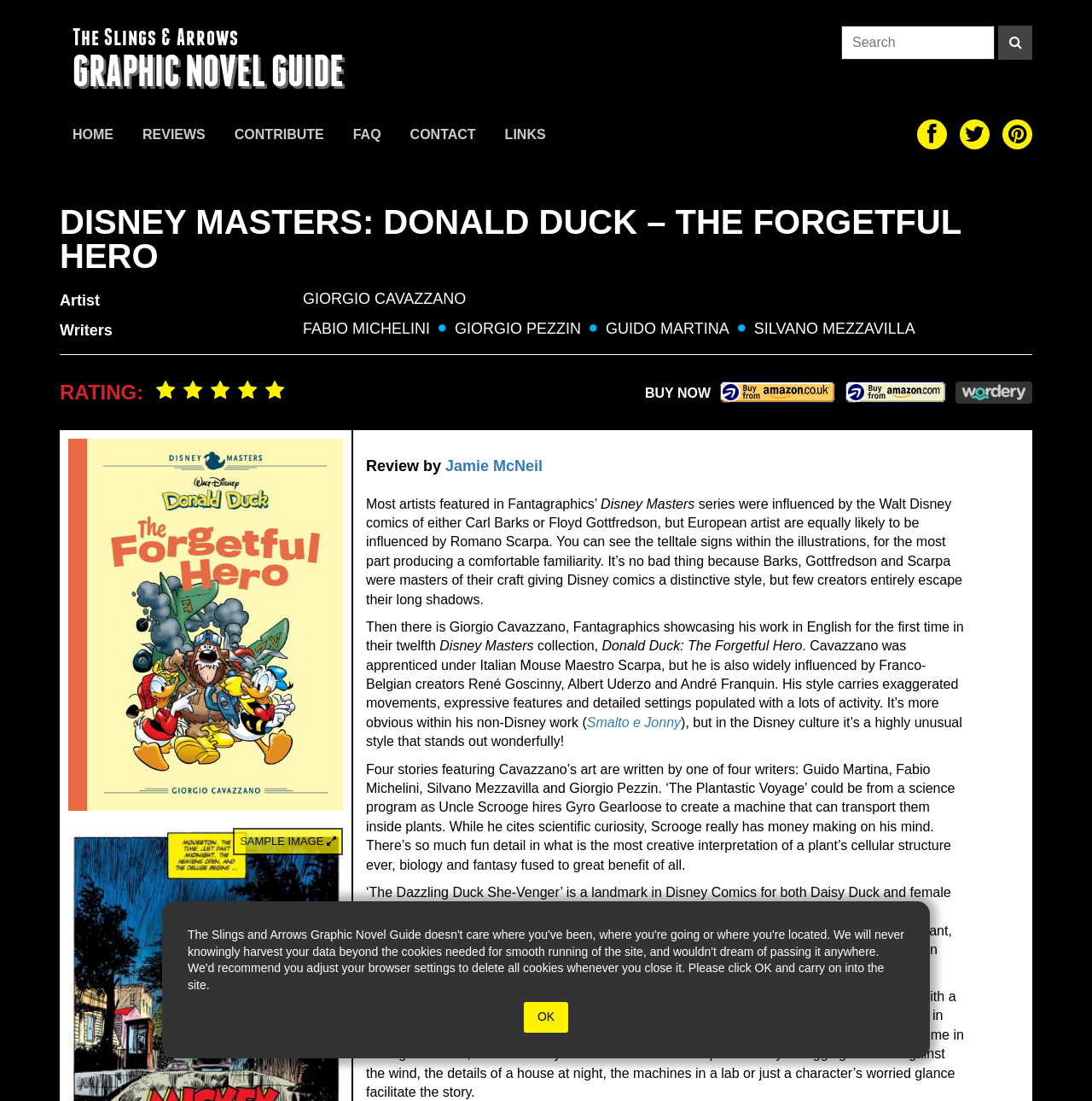Using the provided description Silvano Mezzavilla, find the bounding box coordinates for the UI element. Provide the coordinates in (top-left x, top-left y, bottom-right x, bottom-right y) format, ensuring all values are between 0 and 1.

[0.69, 0.291, 0.838, 0.306]